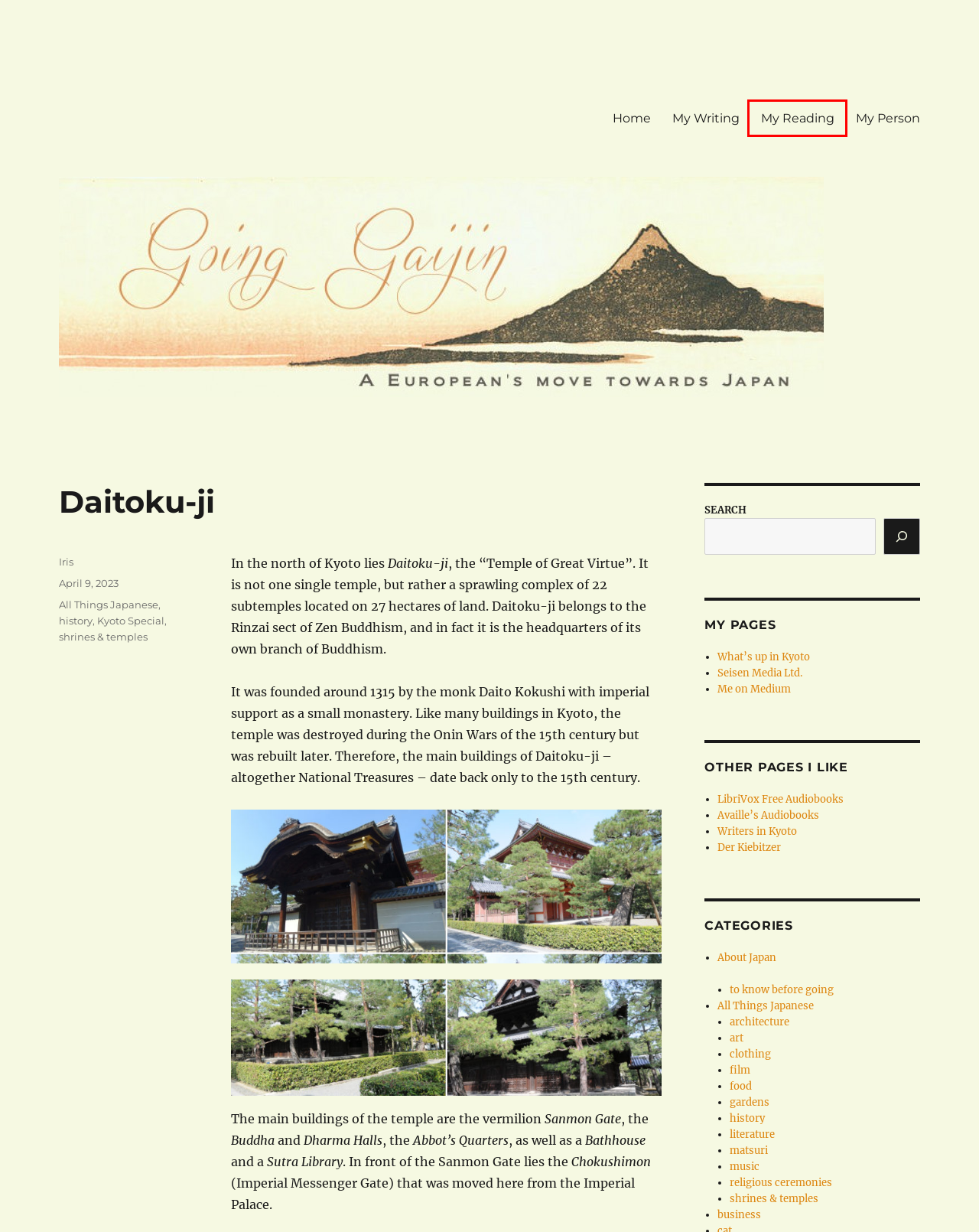You are given a screenshot of a webpage with a red bounding box around an element. Choose the most fitting webpage description for the page that appears after clicking the element within the red bounding box. Here are the candidates:
A. shrines & temples – goinggaijin.com
B. LibriVox  | free public domain audiobooks
C. Availle Audio - Giving Books a Voice - Main
D. About Japan – goinggaijin.com
E. Japanese Books – goinggaijin.com
F. Seisen Media Ltd.
G. goinggaijin.com – A European's move towards Japan
H. What's up in Kyoto Homepage

E